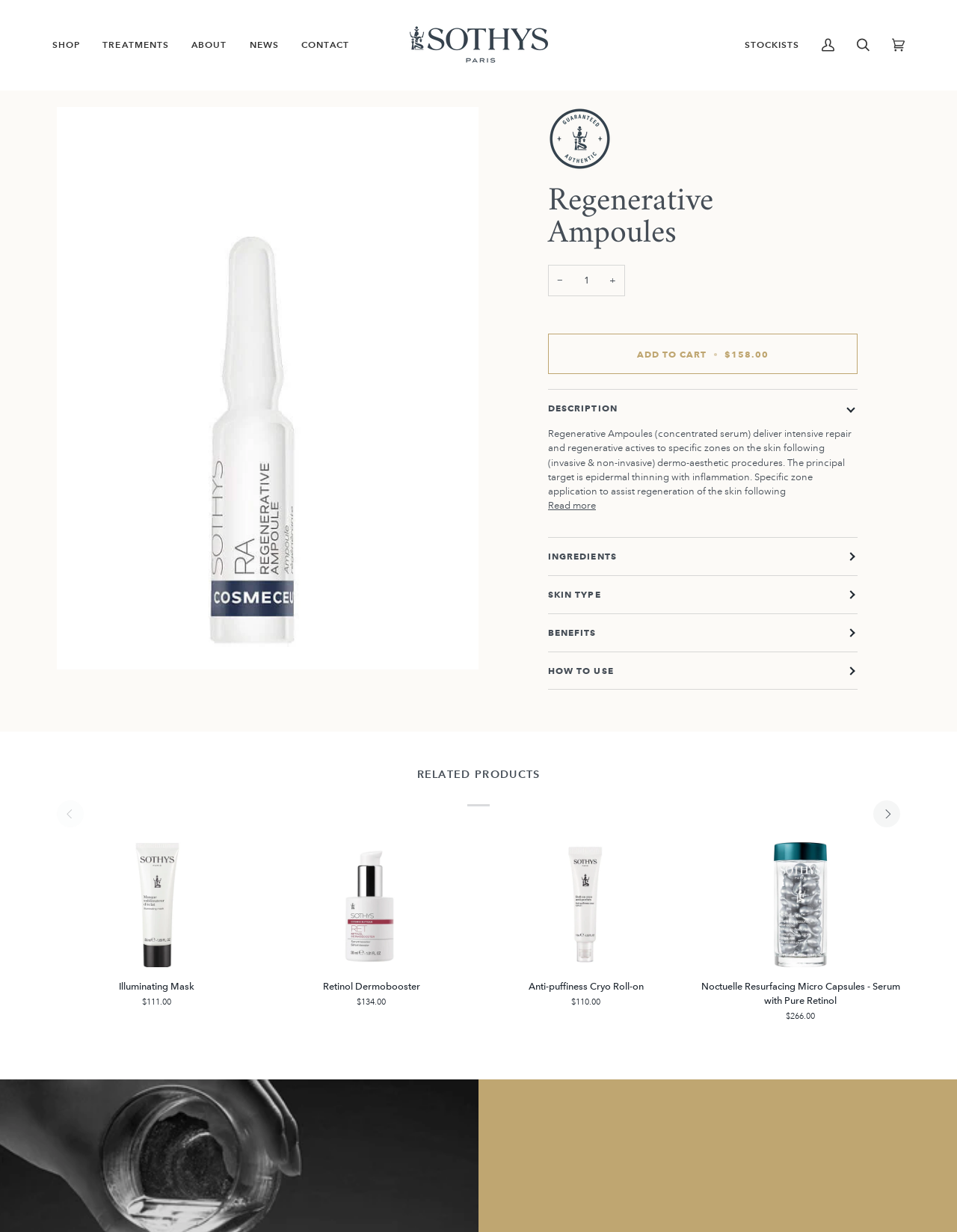What is the principal target of the product?
Provide an in-depth and detailed answer to the question.

The principal target of the product can be found in the product description, which states that it targets 'epidermal thinning with inflammation'.